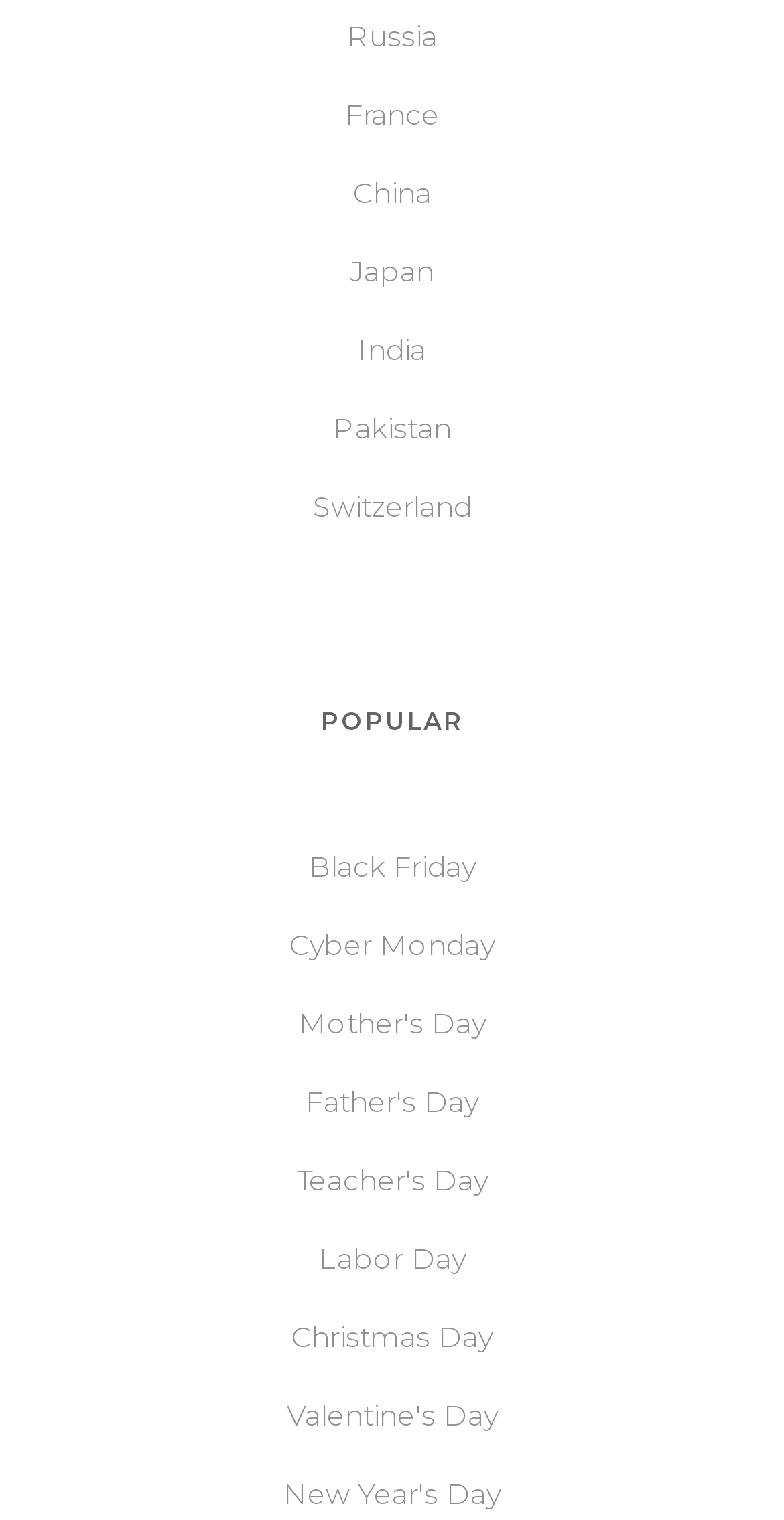Pinpoint the bounding box coordinates of the clickable element to carry out the following instruction: "Check out Labor Day."

[0.362, 0.812, 0.638, 0.843]